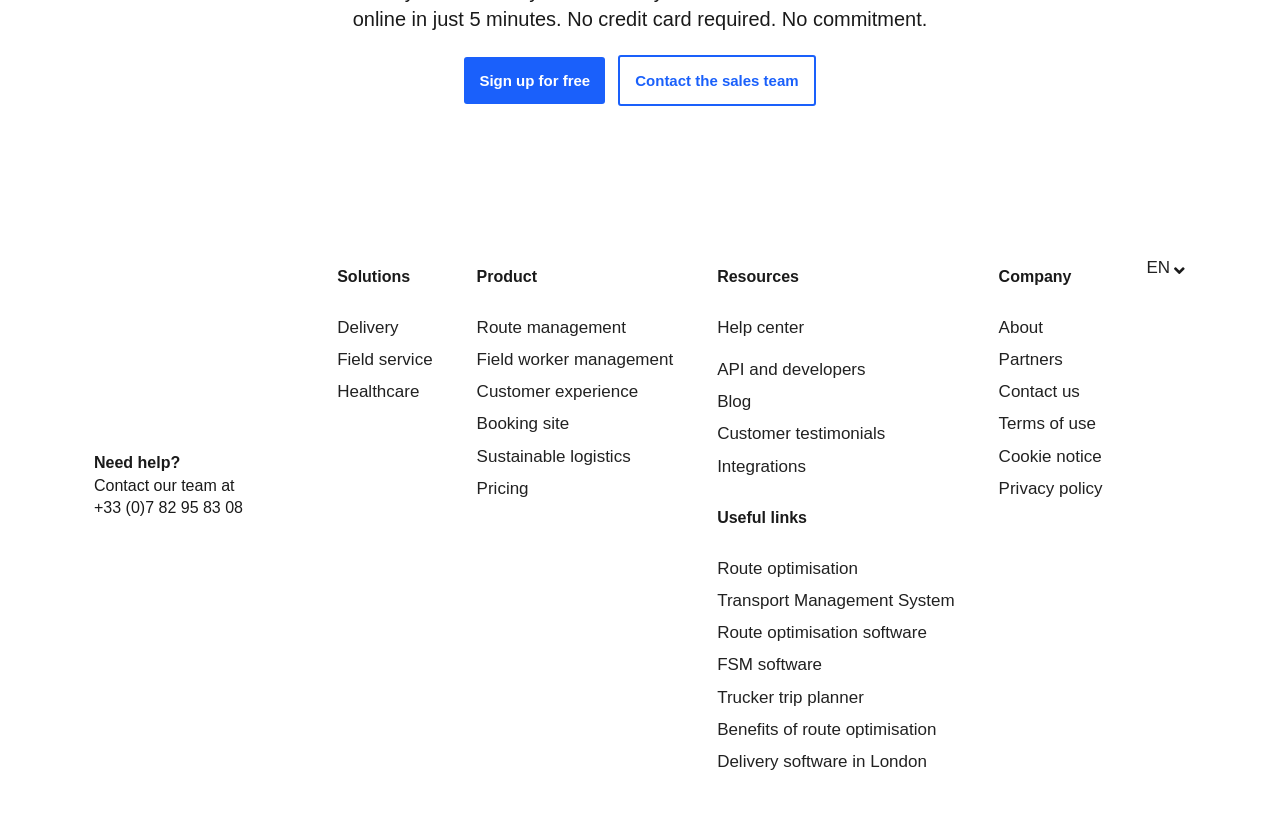Determine the bounding box of the UI element mentioned here: "Delivery software in London". The coordinates must be in the format [left, top, right, bottom] with values ranging from 0 to 1.

[0.545, 0.912, 0.761, 0.951]